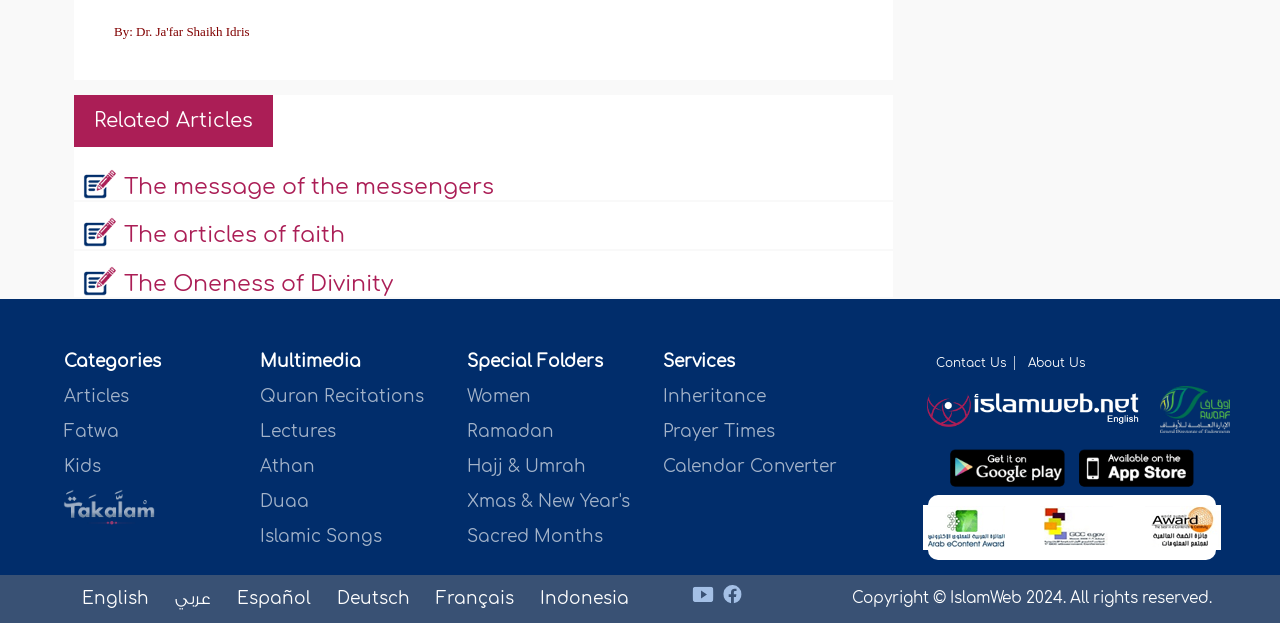Carefully examine the image and provide an in-depth answer to the question: What are the categories of articles on the webpage?

Under the 'Categories' heading, there are links to 'Articles', 'Fatwa', and 'Kids', which suggests that these are the categories of articles available on the webpage.